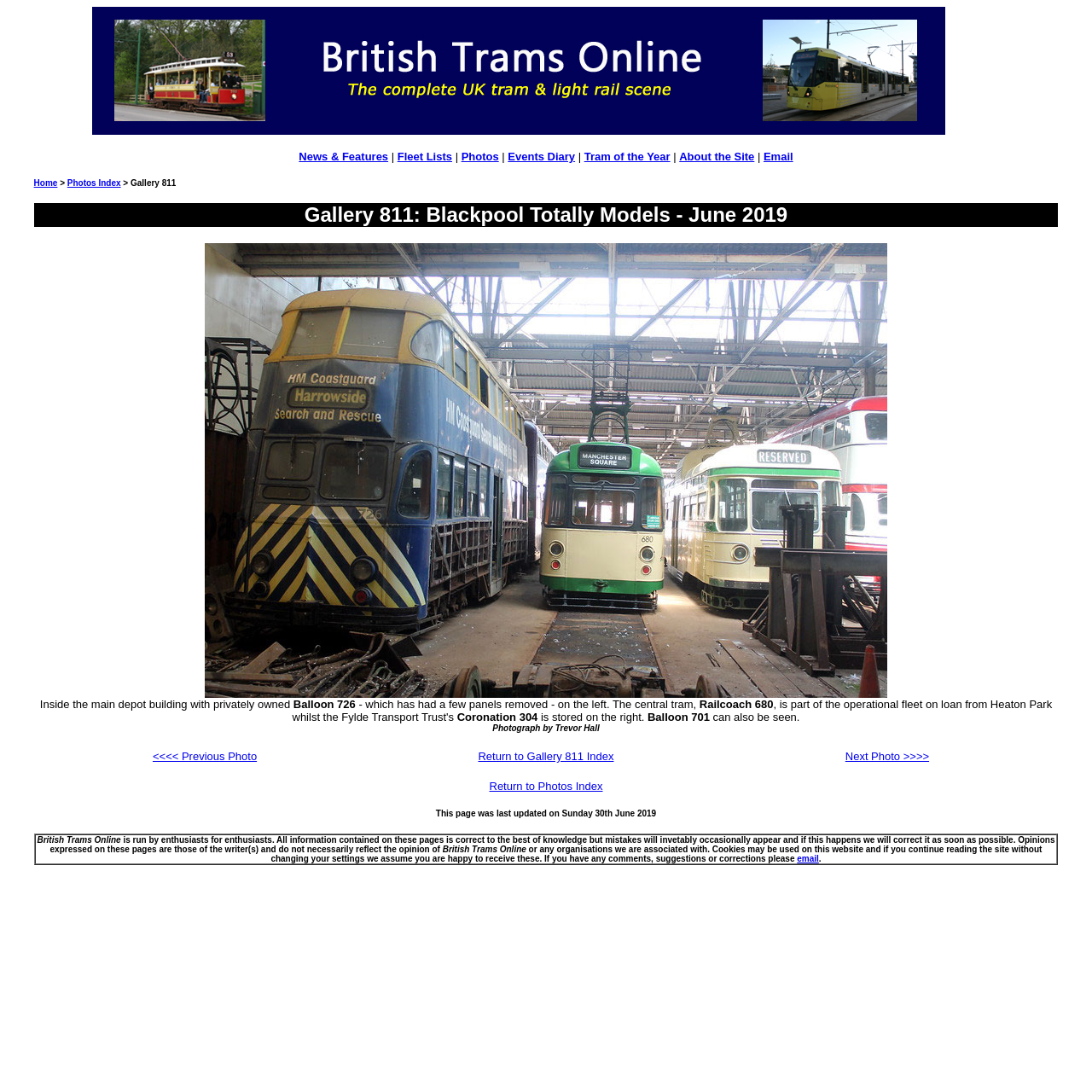Please find the bounding box coordinates of the element that needs to be clicked to perform the following instruction: "Return to Photos Index". The bounding box coordinates should be four float numbers between 0 and 1, represented as [left, top, right, bottom].

[0.448, 0.714, 0.552, 0.726]